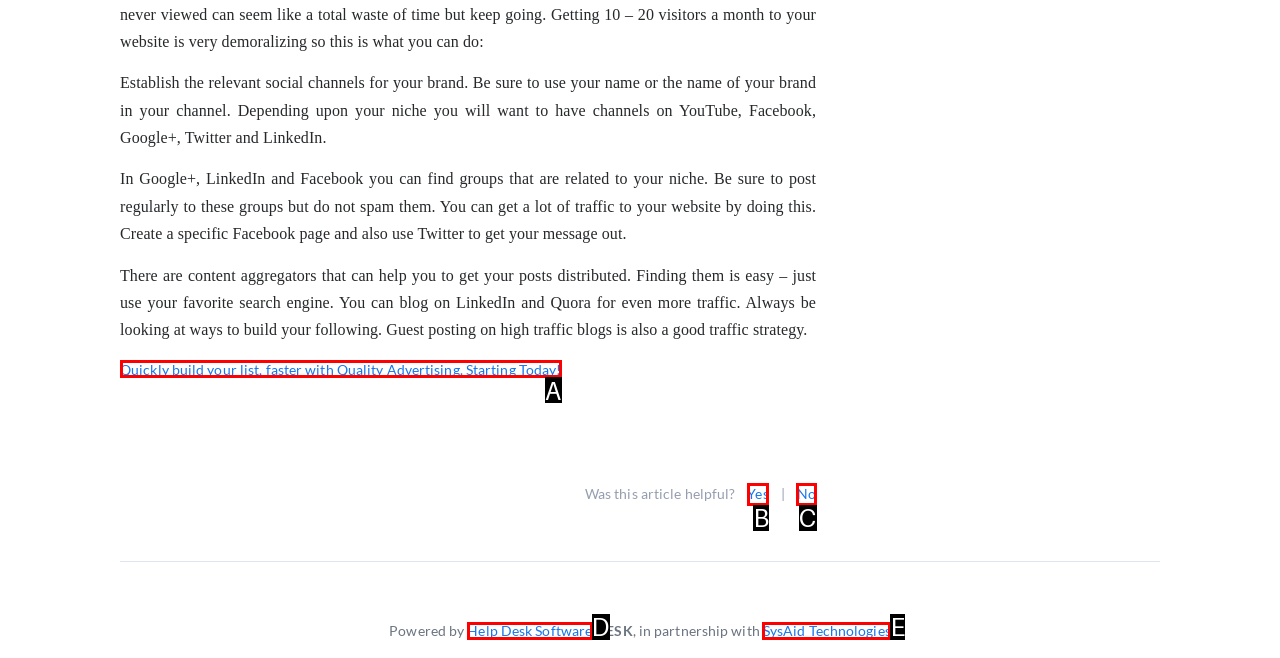Using the given description: Help Desk Software, identify the HTML element that corresponds best. Answer with the letter of the correct option from the available choices.

D